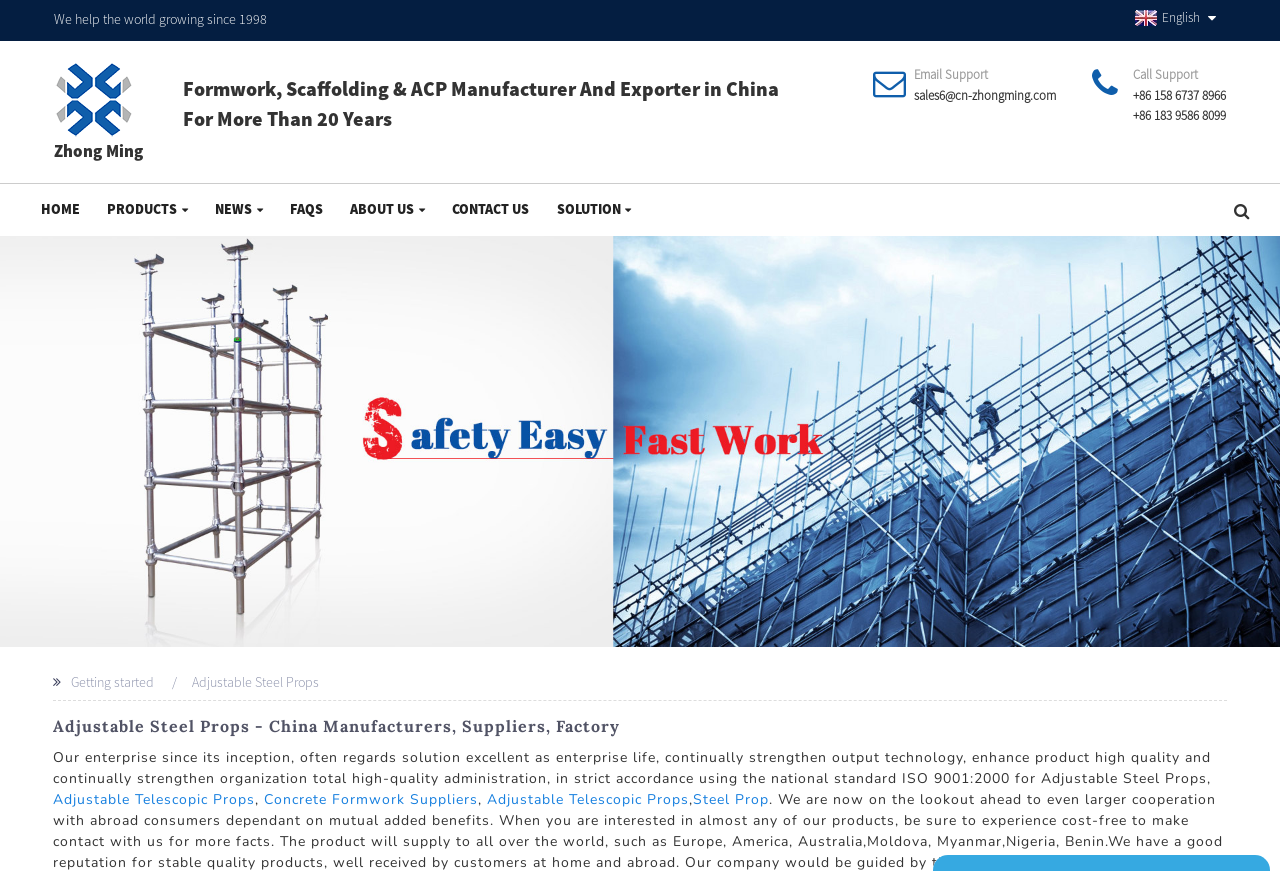Identify the webpage's primary heading and generate its text.

Adjustable Steel Props - China Manufacturers, Suppliers, Factory